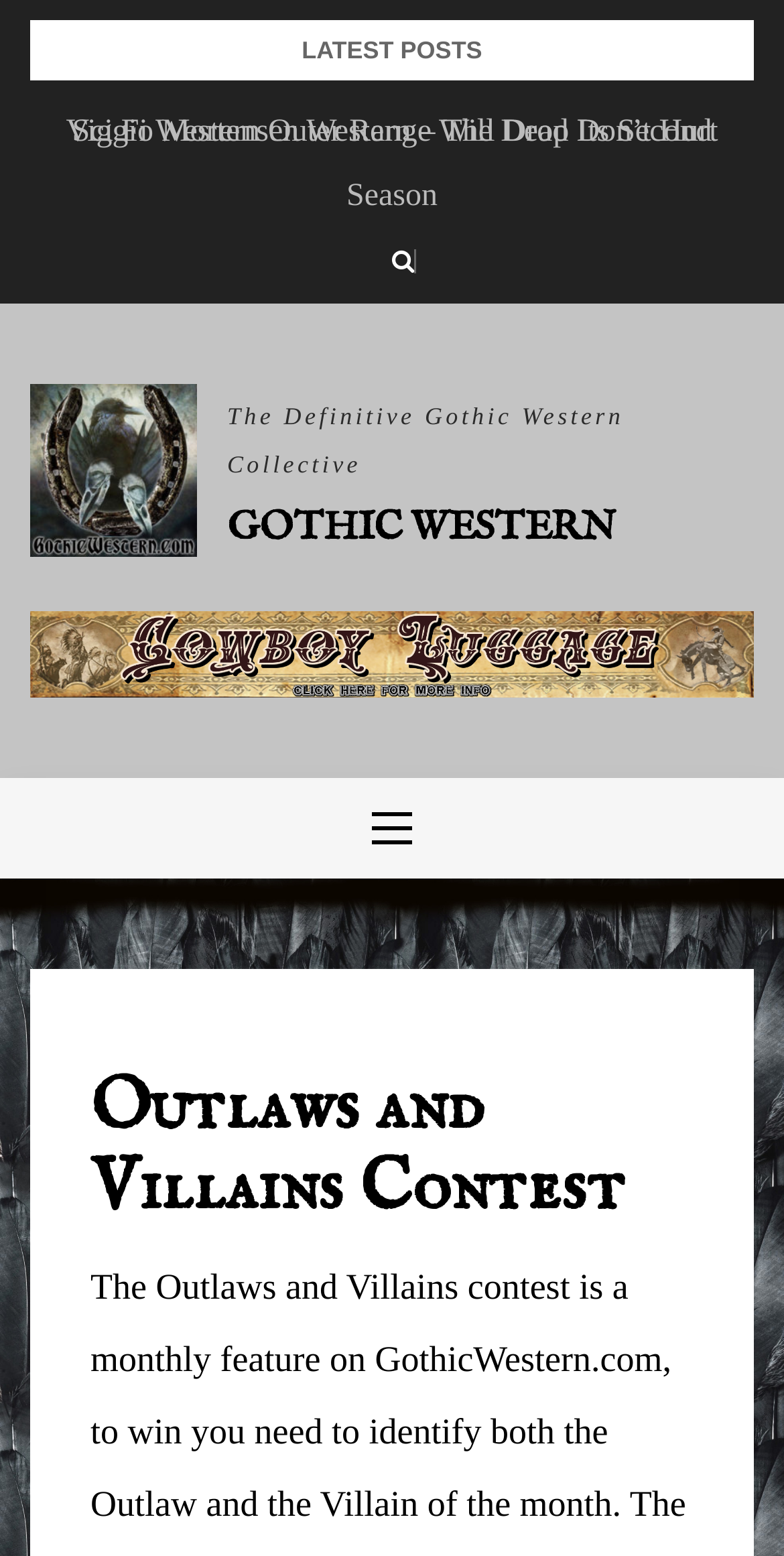Find the bounding box of the web element that fits this description: "alt="Gothic Western"".

[0.038, 0.29, 0.251, 0.312]